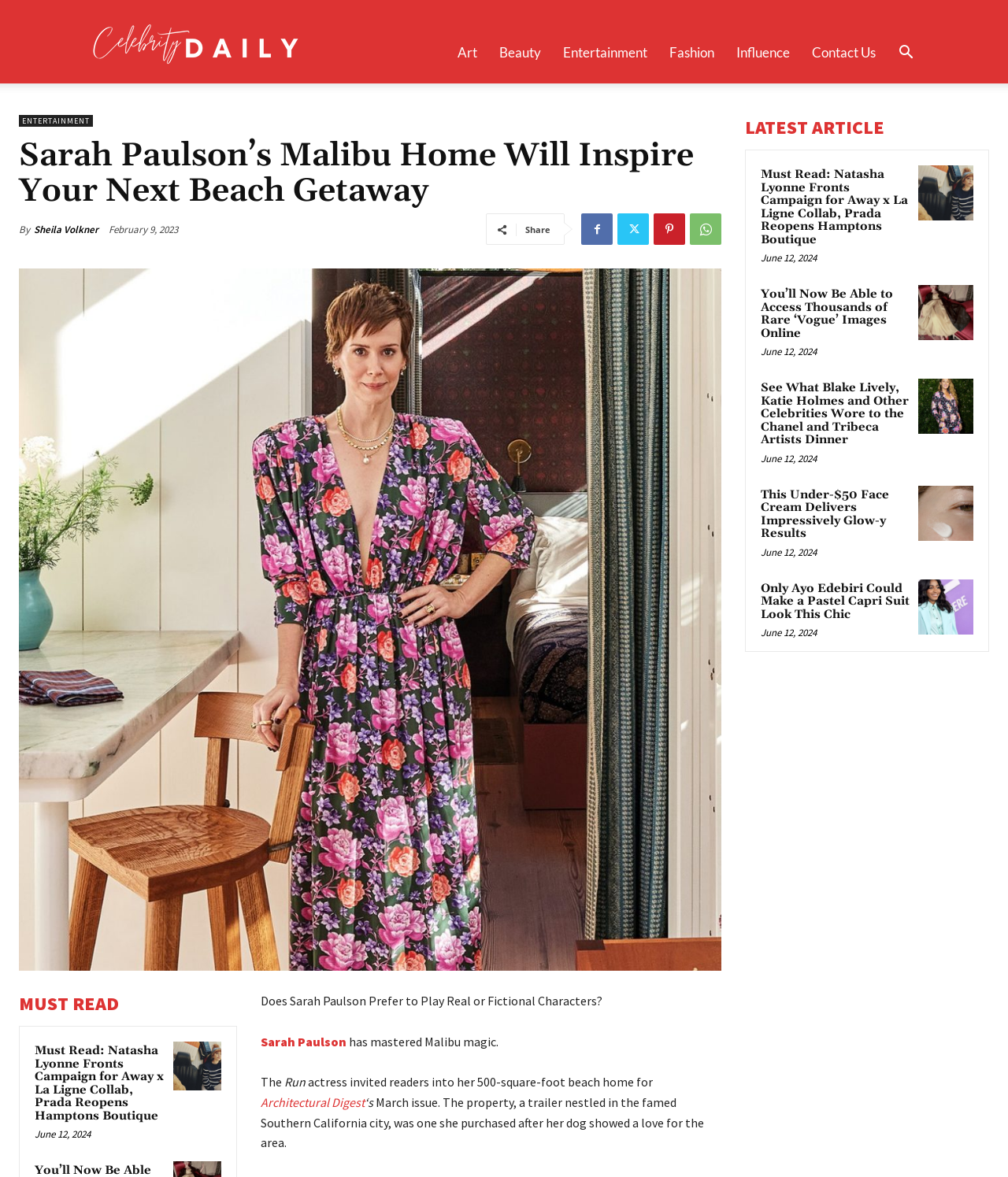What is the name of the actress featured in the article?
Use the screenshot to answer the question with a single word or phrase.

Sarah Paulson